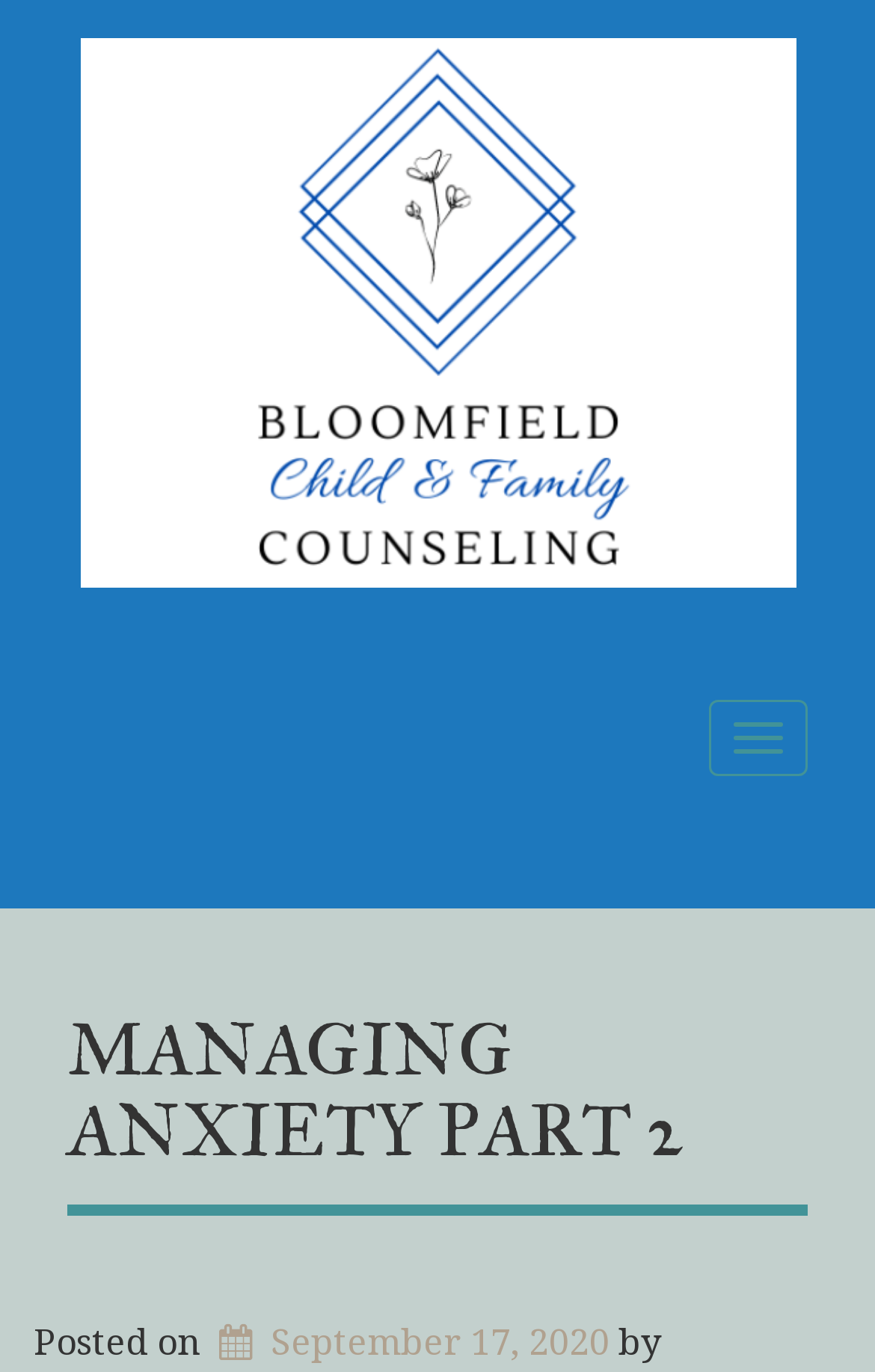Please find and generate the text of the main header of the webpage.

MANAGING ANXIETY PART 2